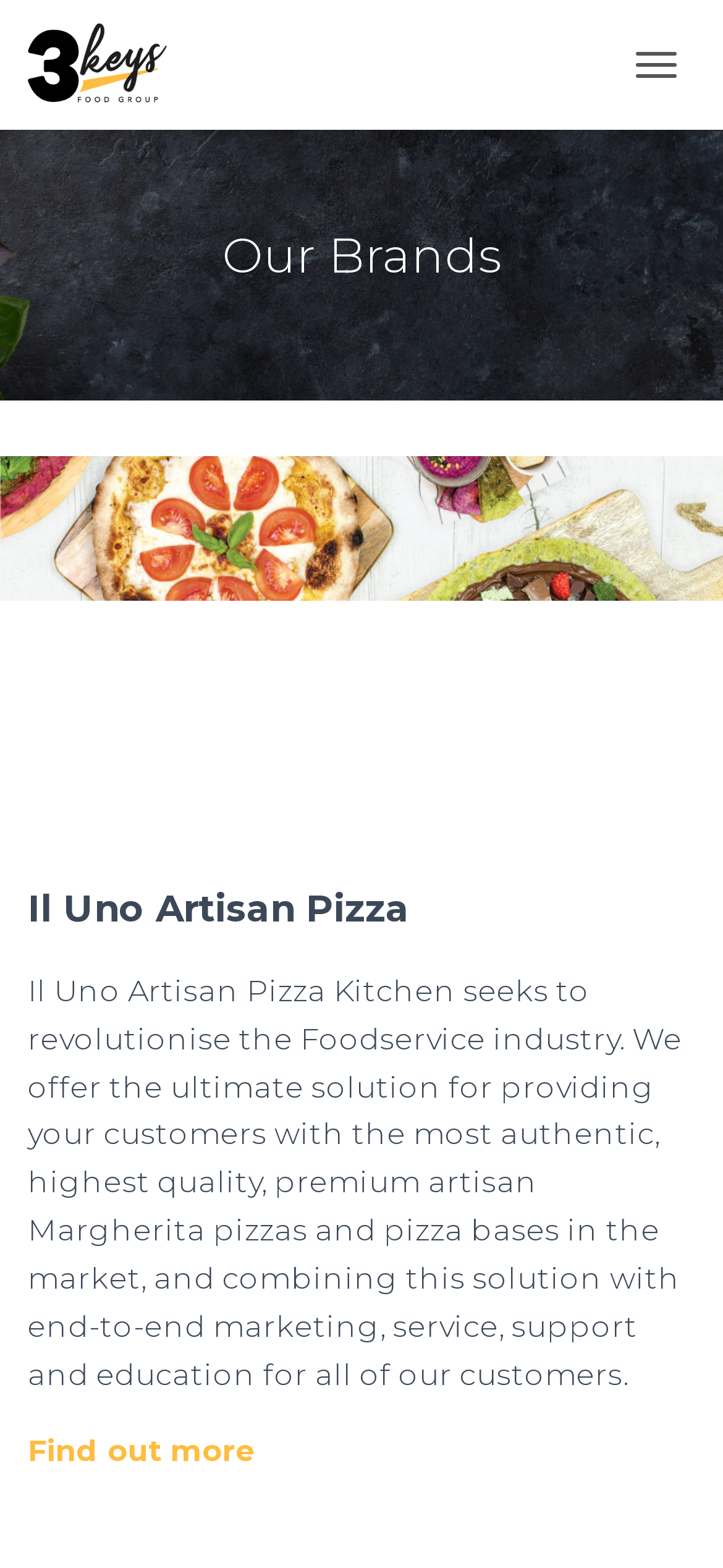What is the purpose of Il Uno Artisan Pizza?
Using the visual information, answer the question in a single word or phrase.

Revolutionise the Foodservice industry